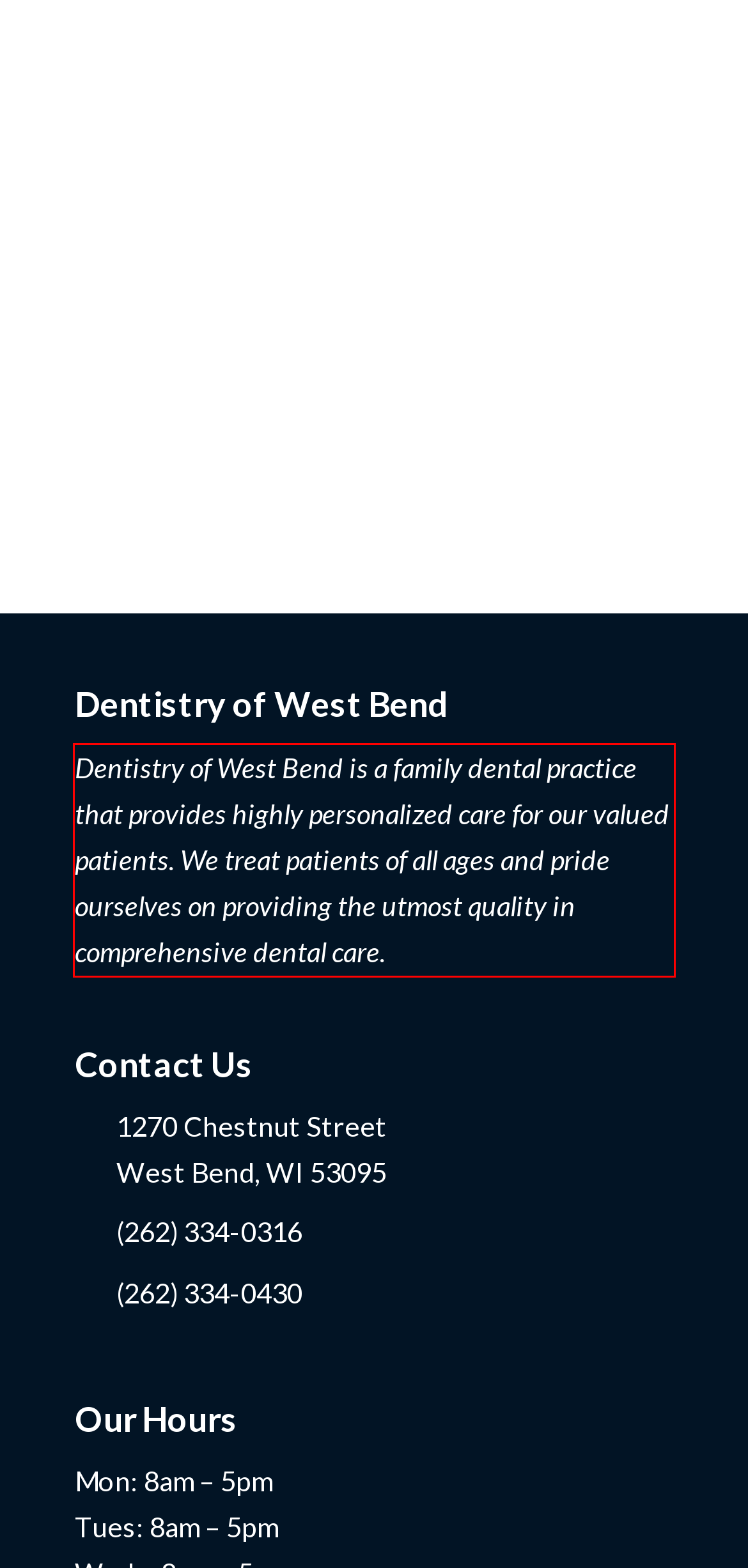You have a screenshot of a webpage with a red bounding box. Identify and extract the text content located inside the red bounding box.

Dentistry of West Bend is a family dental practice that provides highly personalized care for our valued patients. We treat patients of all ages and pride ourselves on providing the utmost quality in comprehensive dental care.